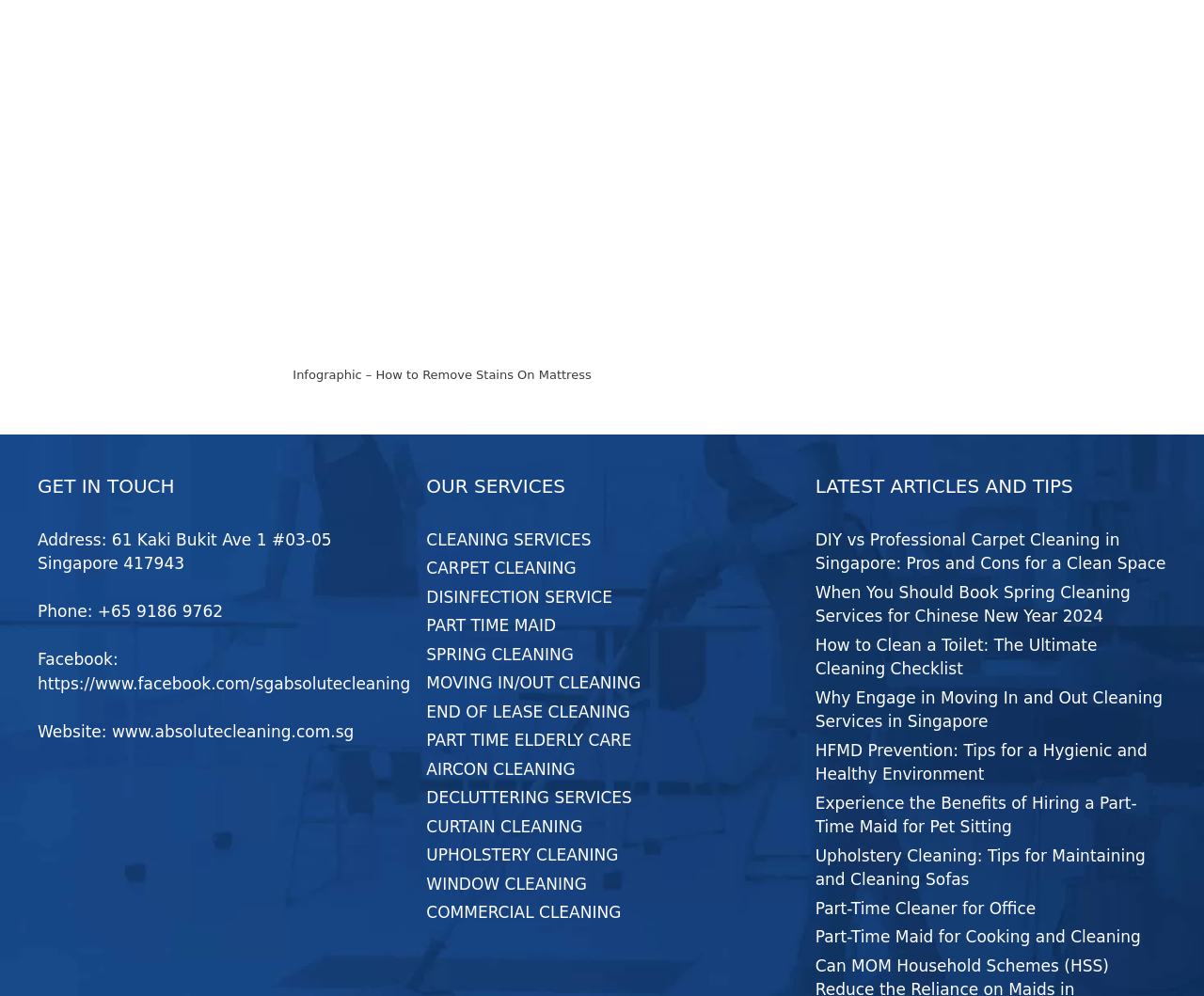Given the description "www.absolutecleaning.com.sg", determine the bounding box of the corresponding UI element.

[0.093, 0.725, 0.294, 0.744]